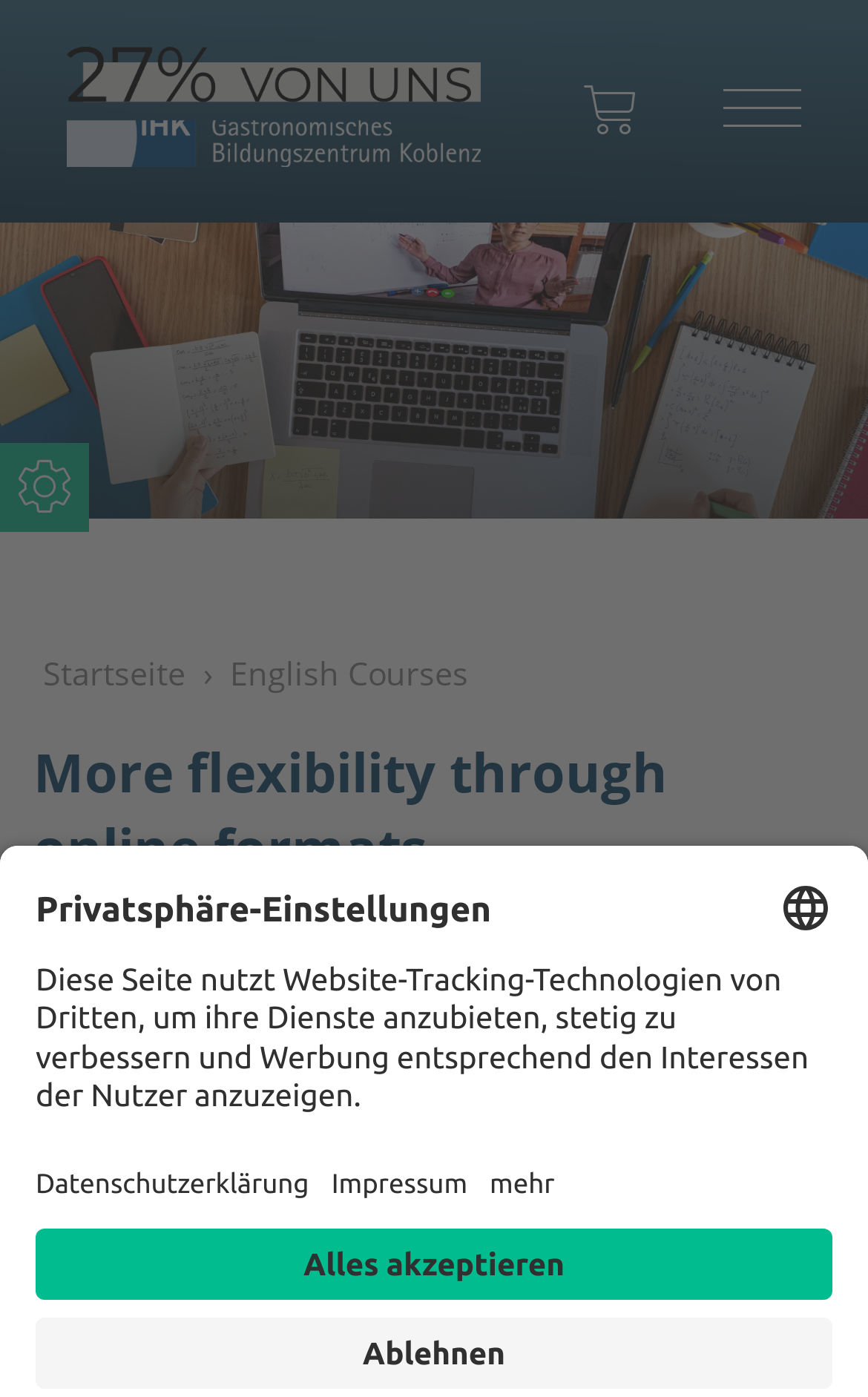Highlight the bounding box coordinates of the element you need to click to perform the following instruction: "Click on Free drinks during Dry January."

None